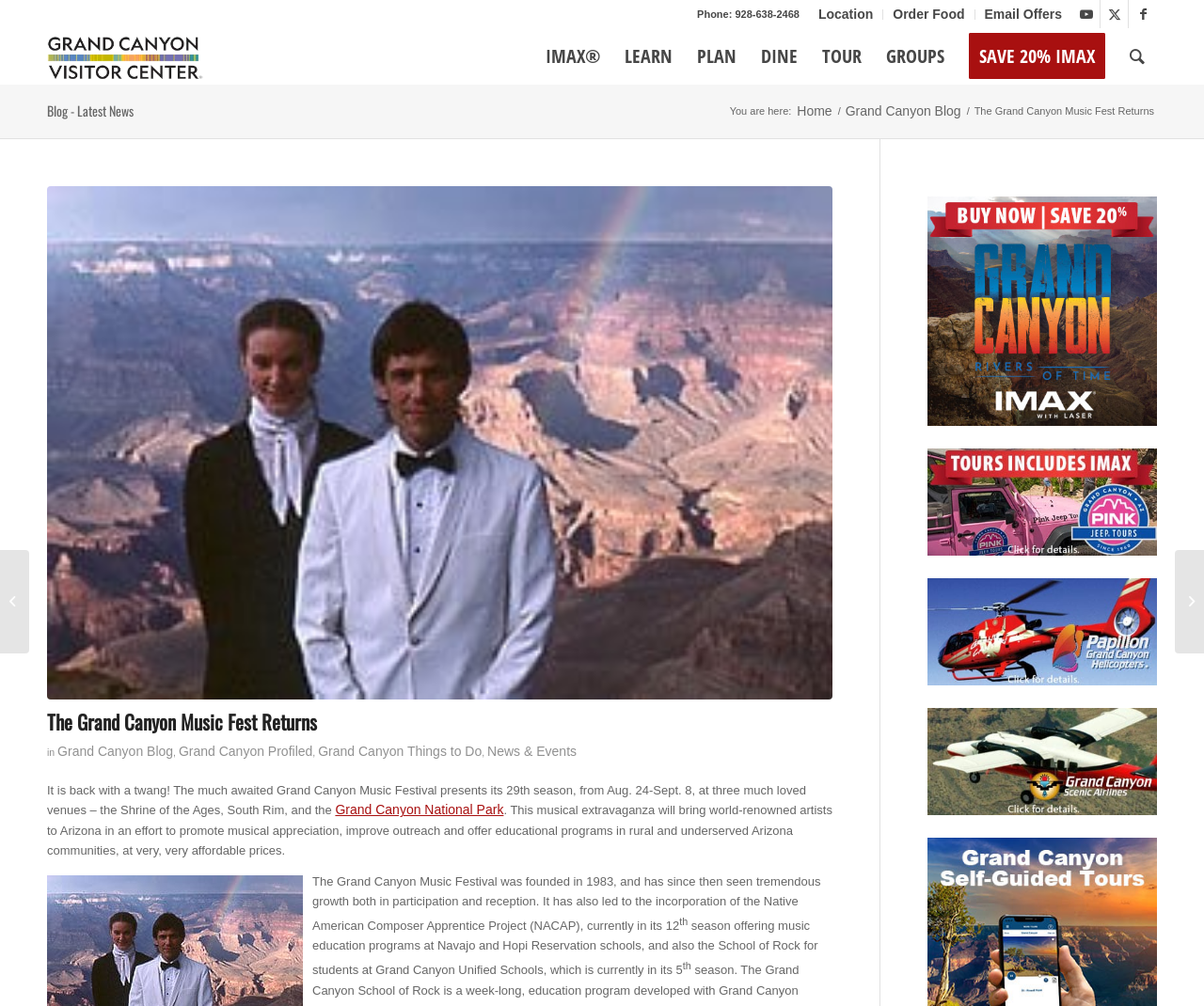What is the name of the festival?
Please respond to the question with a detailed and thorough explanation.

I found the name of the festival by looking at the link element with the content 'Grand Canyon Music Festival' located at the top of the webpage, which is also the title of the webpage.